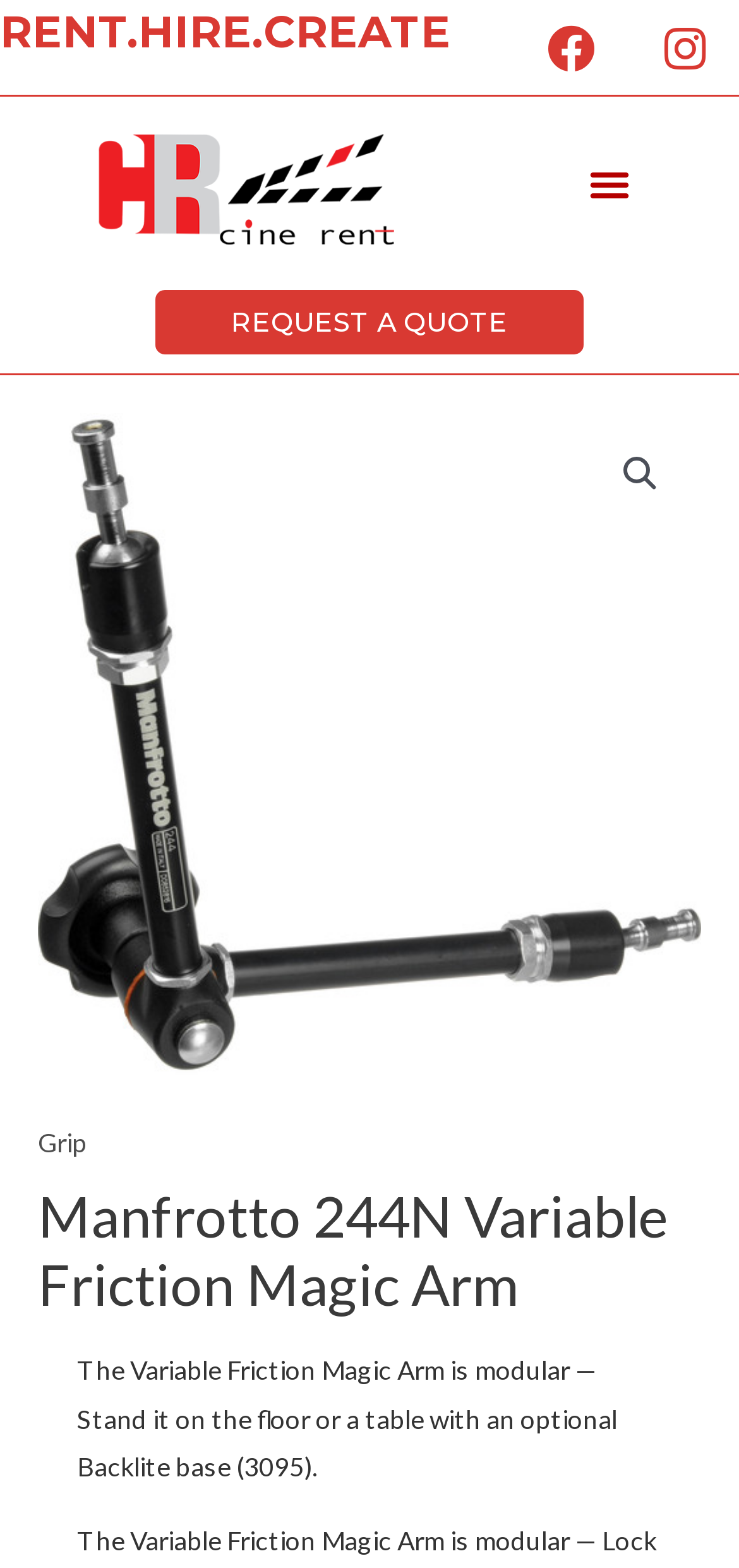Consider the image and give a detailed and elaborate answer to the question: 
What is the purpose of the Variable Friction Magic Arm?

I found the purpose of the product by reading the product description which says 'The Variable Friction Magic Arm is modular — Stand it on the floor or a table with an optional Backlite base (3095).' This suggests that the product can be used to stand on the floor or a table.